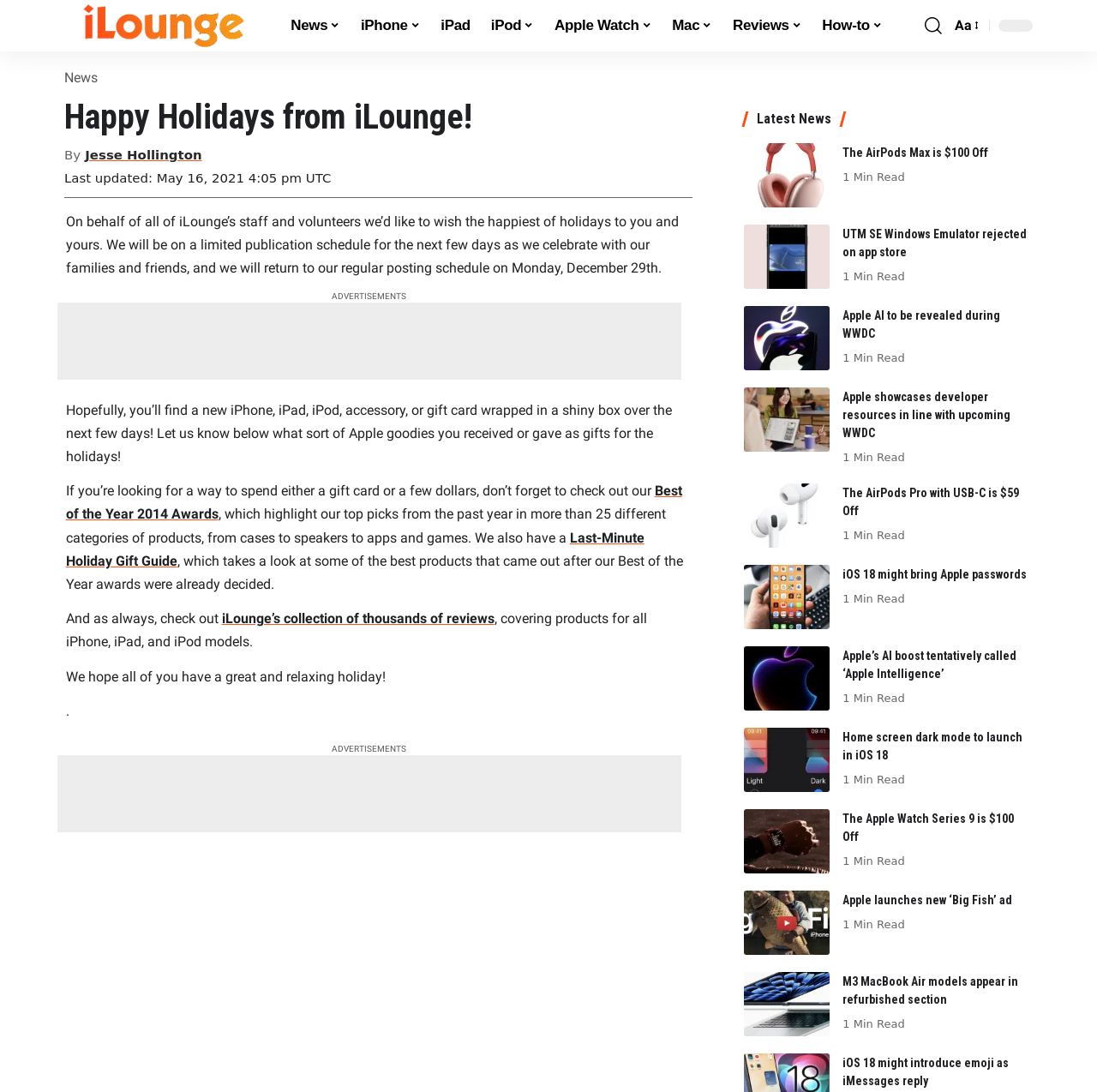Refer to the screenshot and answer the following question in detail:
What is the purpose of the webpage?

The purpose of the webpage is to wish readers a happy holiday season, as indicated by the heading and the content of the webpage, which also mentions the website's limited publication schedule during the holidays.